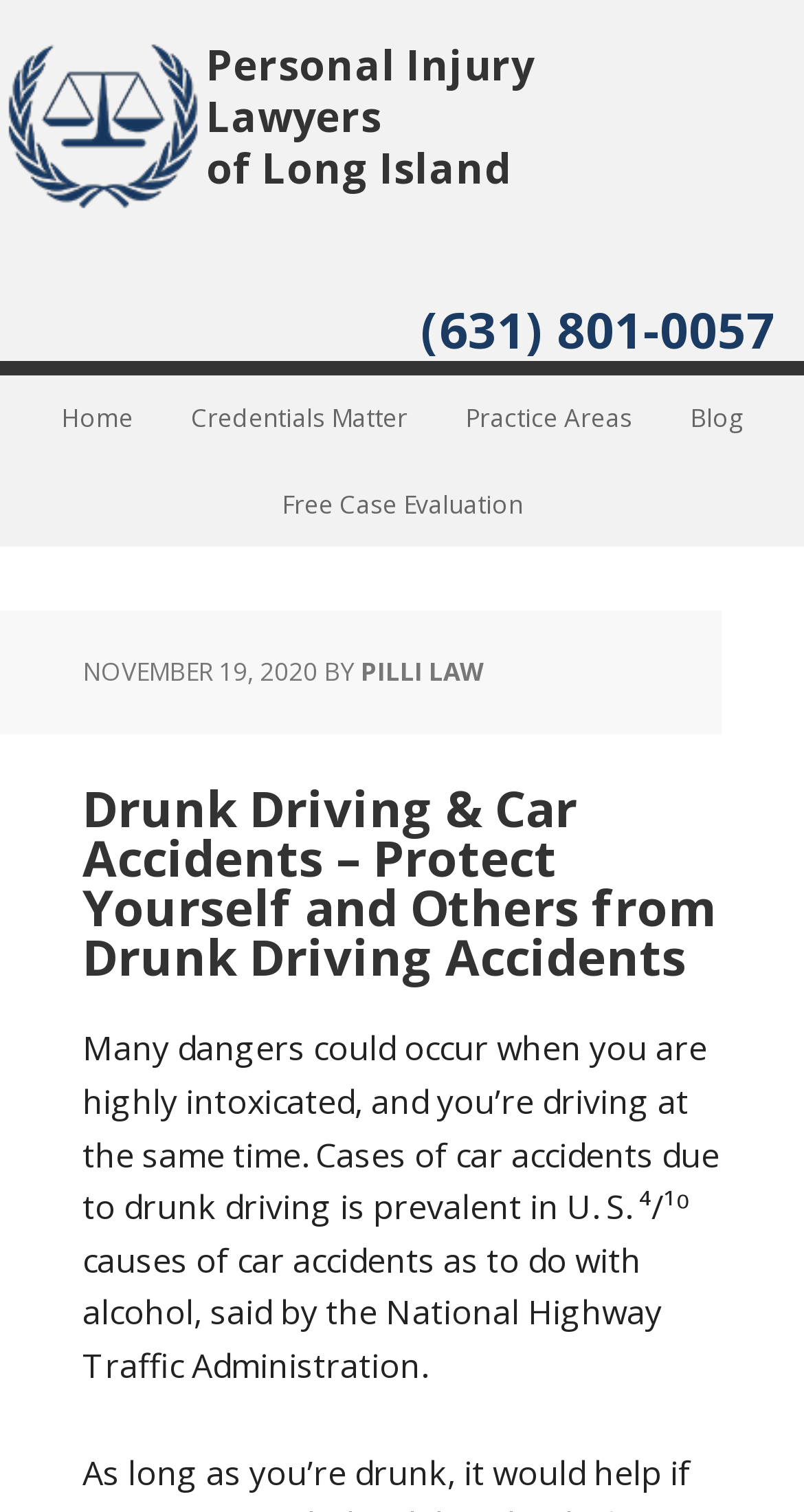Please give a one-word or short phrase response to the following question: 
What is the phone number on the webpage?

(631) 801-0057